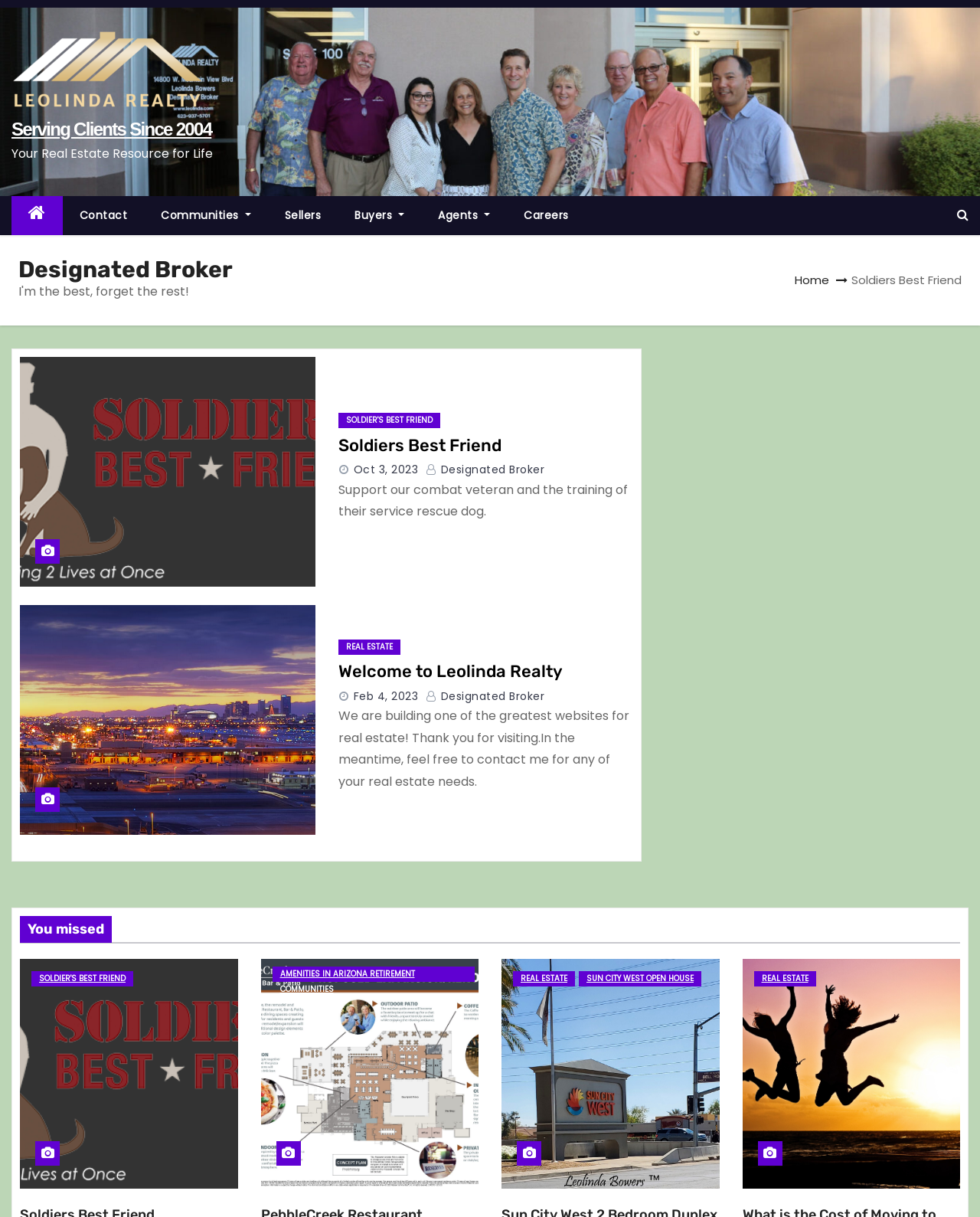Please determine the bounding box coordinates of the section I need to click to accomplish this instruction: "Check out REAL ESTATE".

[0.523, 0.798, 0.587, 0.811]